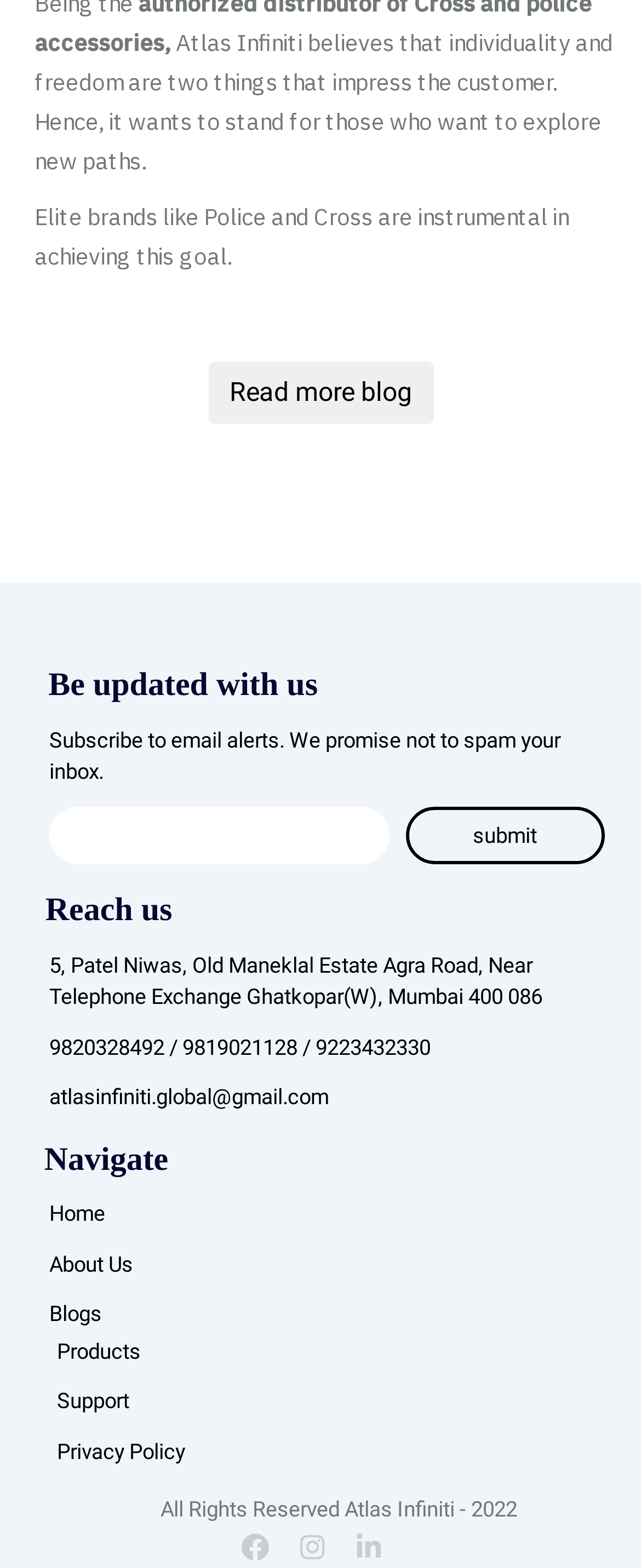What is the company's goal?
Using the image as a reference, deliver a detailed and thorough answer to the question.

The company, Atlas Infiniti, believes that individuality and freedom are two things that impress the customer, hence it wants to stand for those who want to explore new paths.